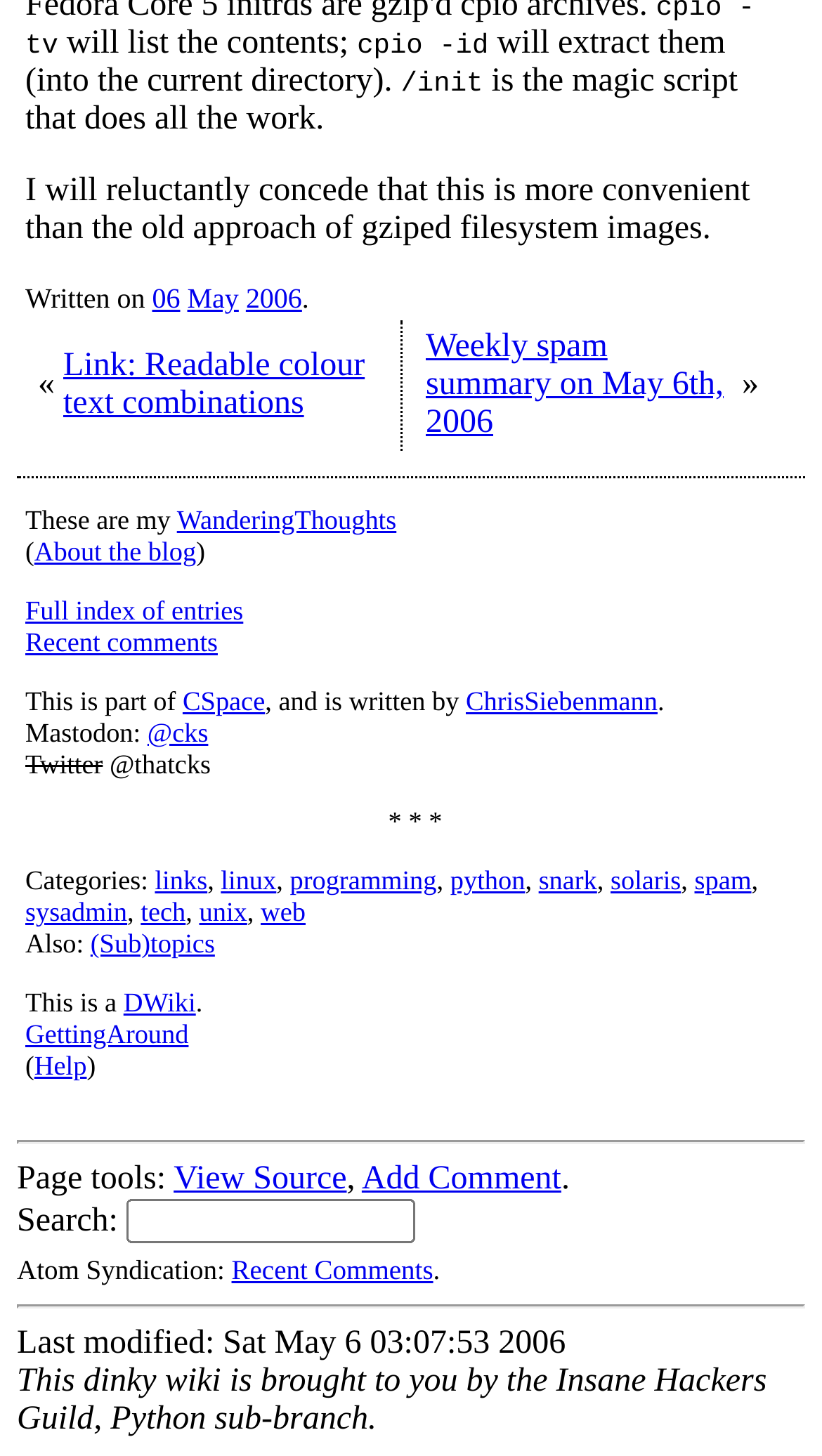Determine the bounding box coordinates for the UI element with the following description: "web". The coordinates should be four float numbers between 0 and 1, represented as [left, top, right, bottom].

[0.317, 0.617, 0.372, 0.637]